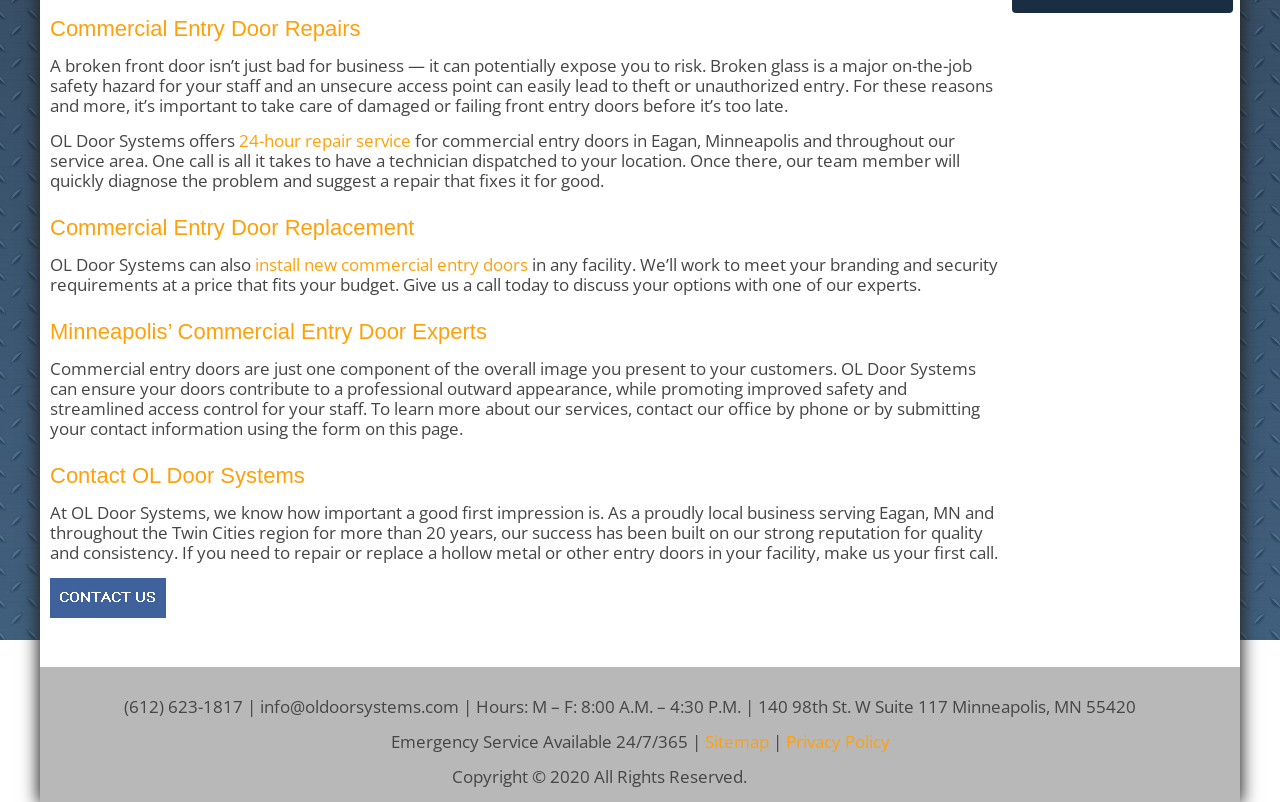Show the bounding box coordinates for the HTML element described as: "parent_node: Search… name="s" placeholder="Search…"".

None